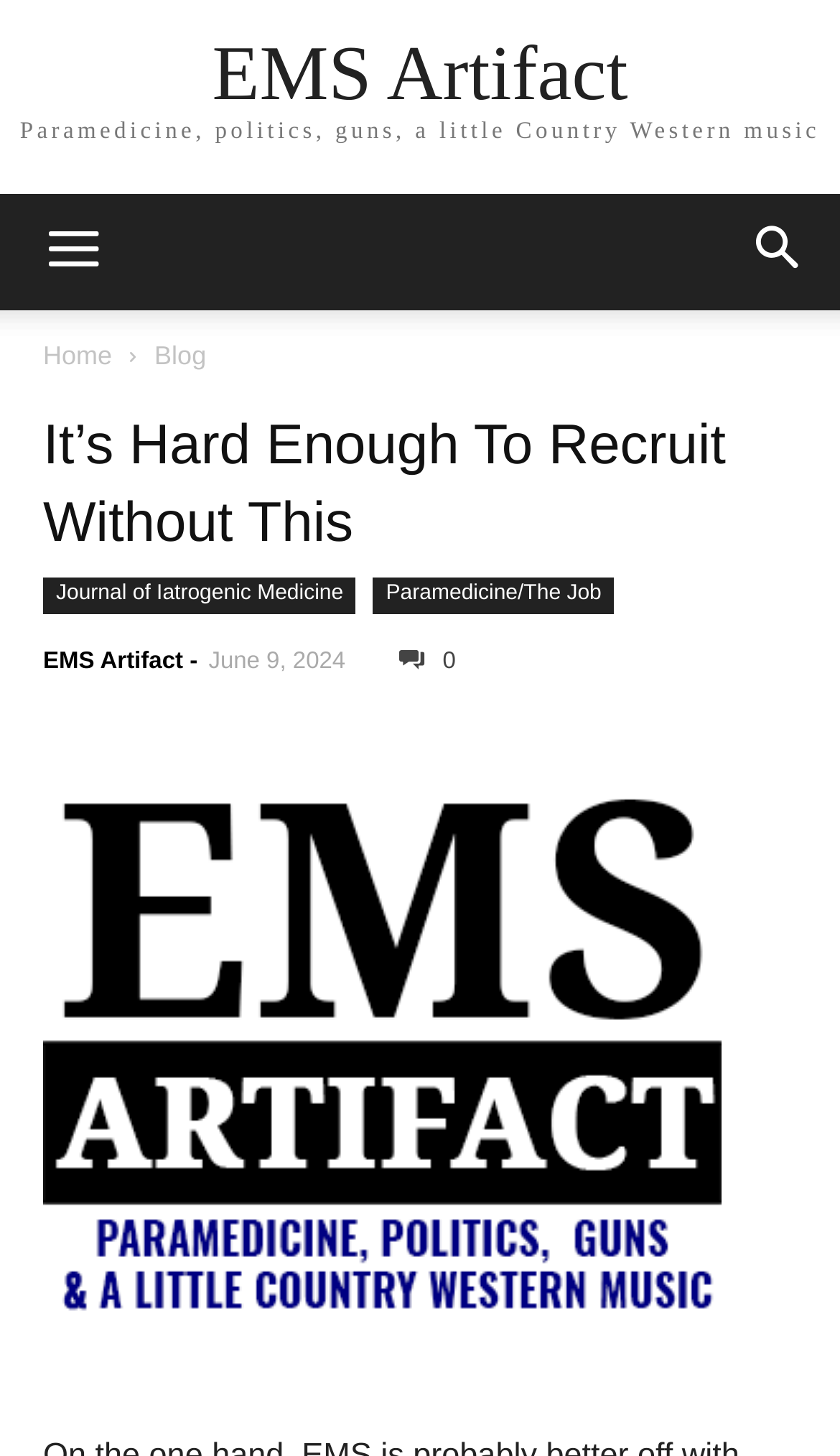Provide a thorough description of the webpage's content and layout.

The webpage appears to be a blog or article page, with a focus on paramedicine, politics, and guns, as well as Country Western music. At the top of the page, there is a heading that reads "EMS Artifact" and a link with the same text. Below this, there is a static text element that displays the meta description "Paramedicine, politics, guns, a little Country Western music".

To the left of the top heading, there is a small icon represented by the Unicode character "\ue83e". On the opposite side, there is a button with the Unicode character "\ue80a". Below these elements, there are navigation links, including "Home" and "Blog".

The main content of the page is an article titled "It’s Hard Enough To Recruit Without This", which is displayed in a large heading. Below the title, there is a link to the article and an image related to the article. The article appears to be a recent post, as there is a timestamp element that displays the date "June 9, 2024".

On the right side of the article title, there are several links to related topics, including "Journal of Iatrogenic Medicine" and "Paramedicine/The Job". There is also a link to "EMS Artifact" and a separator element represented by a hyphen. Further down the page, there is another link to the article "It’s Hard Enough To Recruit Without This" and an icon represented by the Unicode character "\ue83b" with the number "0" next to it.